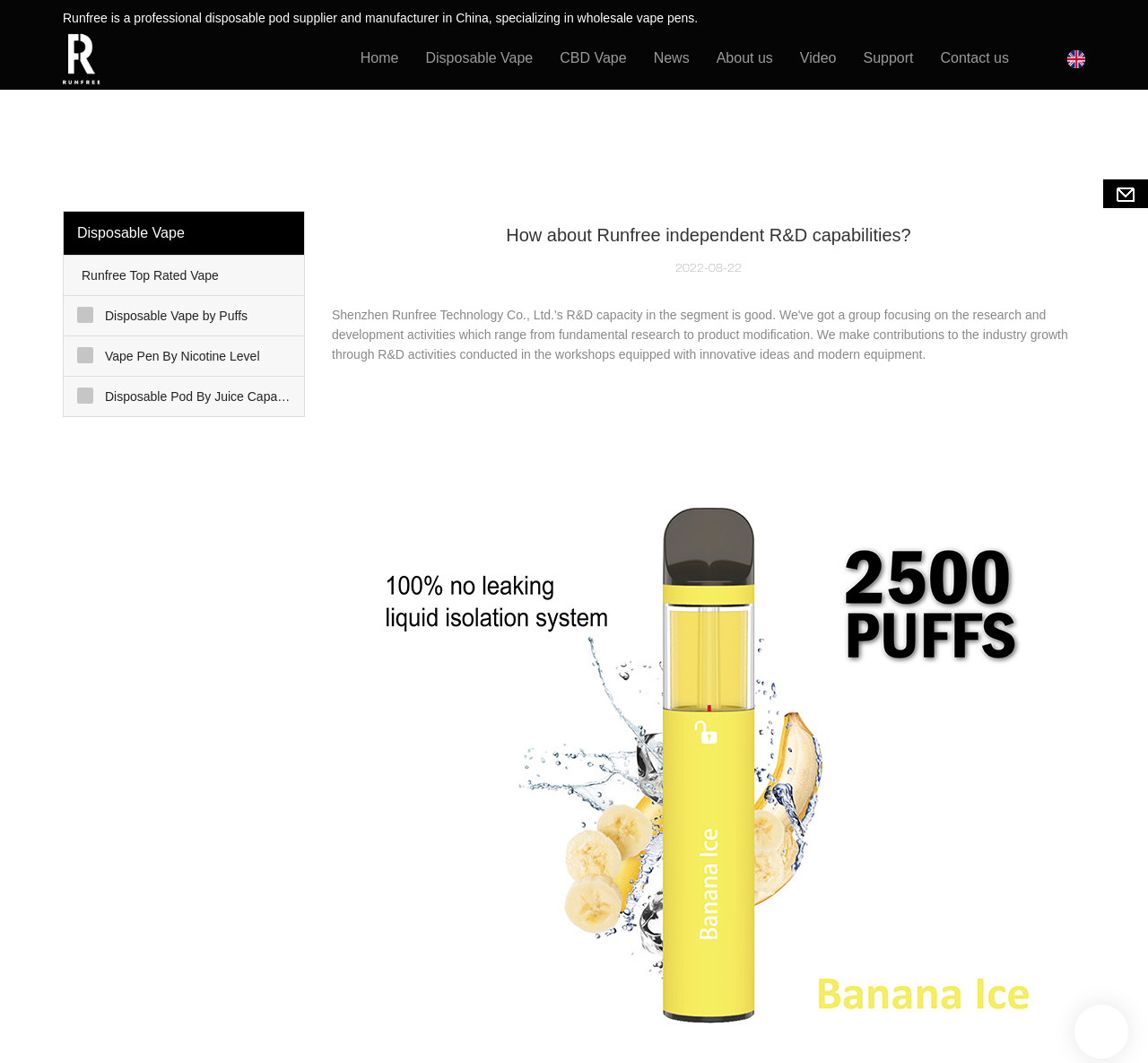Find the bounding box coordinates of the clickable area that will achieve the following instruction: "View the 'Disposable Vape' page".

[0.371, 0.025, 0.464, 0.084]